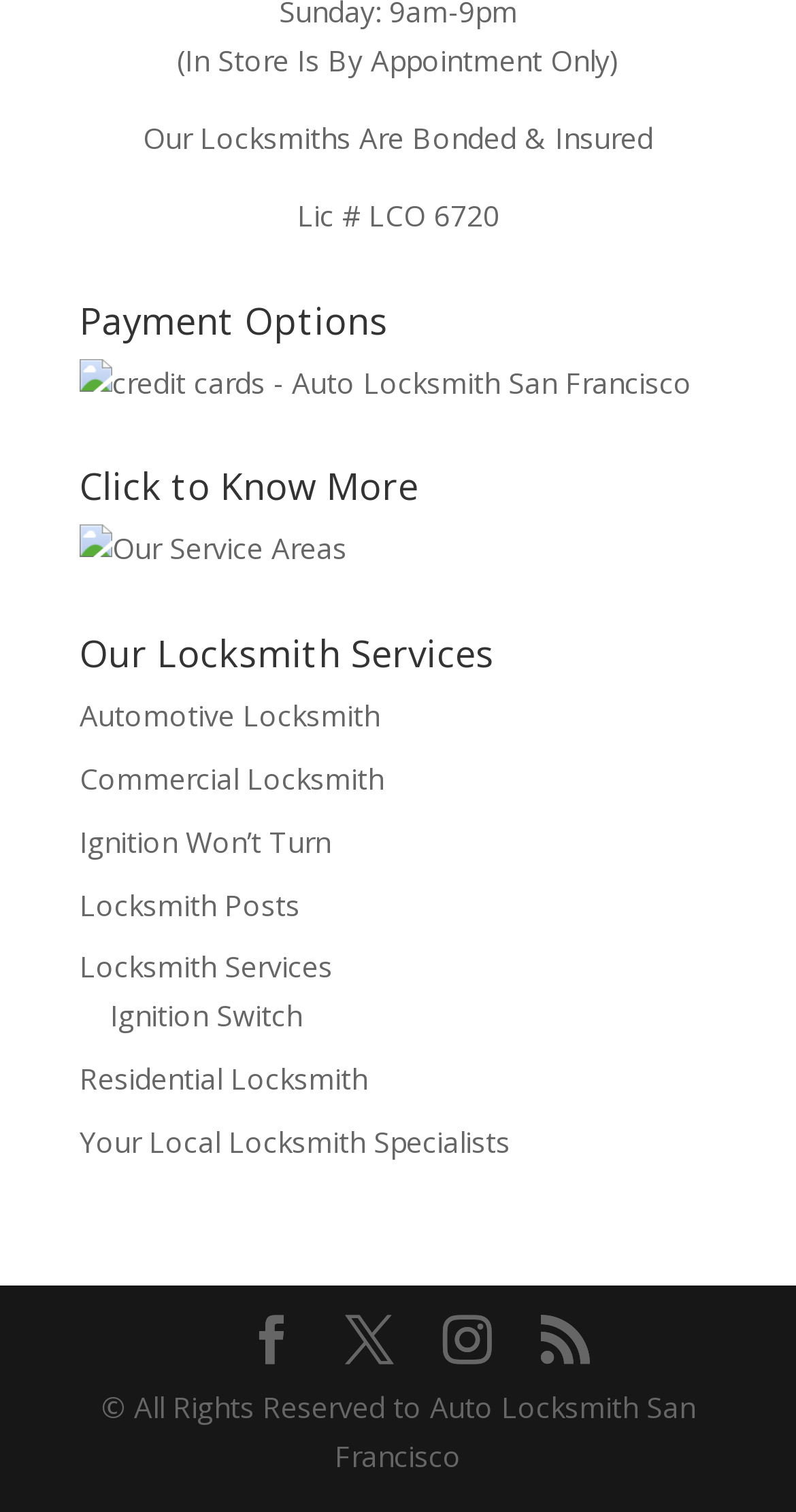What is the locksmith service area?
Provide a well-explained and detailed answer to the question.

The first static text element on the webpage indicates that the locksmith service area is 'In Store Is By Appointment Only', which suggests that customers need to make an appointment to visit the store.